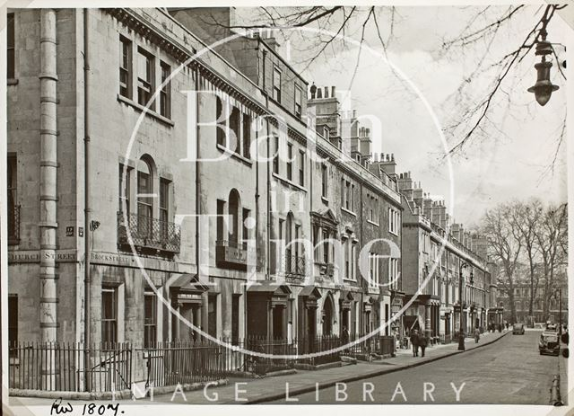Provide a comprehensive description of the image.

The image depicts a historical scene of Brock Street, as seen from Upper Church Street in Bath, circa 1938. It showcases a row of elegant Georgian architecture, characterized by large windows and decorative balconies, with intricate details that highlight the craftsmanship of the period. The street appears quiet, with trees lining the pavement and a lamppost adding a touch of charm to the scene. The photograph is framed with a subtle watermark that identifies it as part of the Bath In Time image library. This archival image provides a glimpse into the architectural heritage and urban landscape of Bath, reflecting the city's rich history. The lower corner of the image features the reference number "ref 1804," denoting its cataloging within the collection.